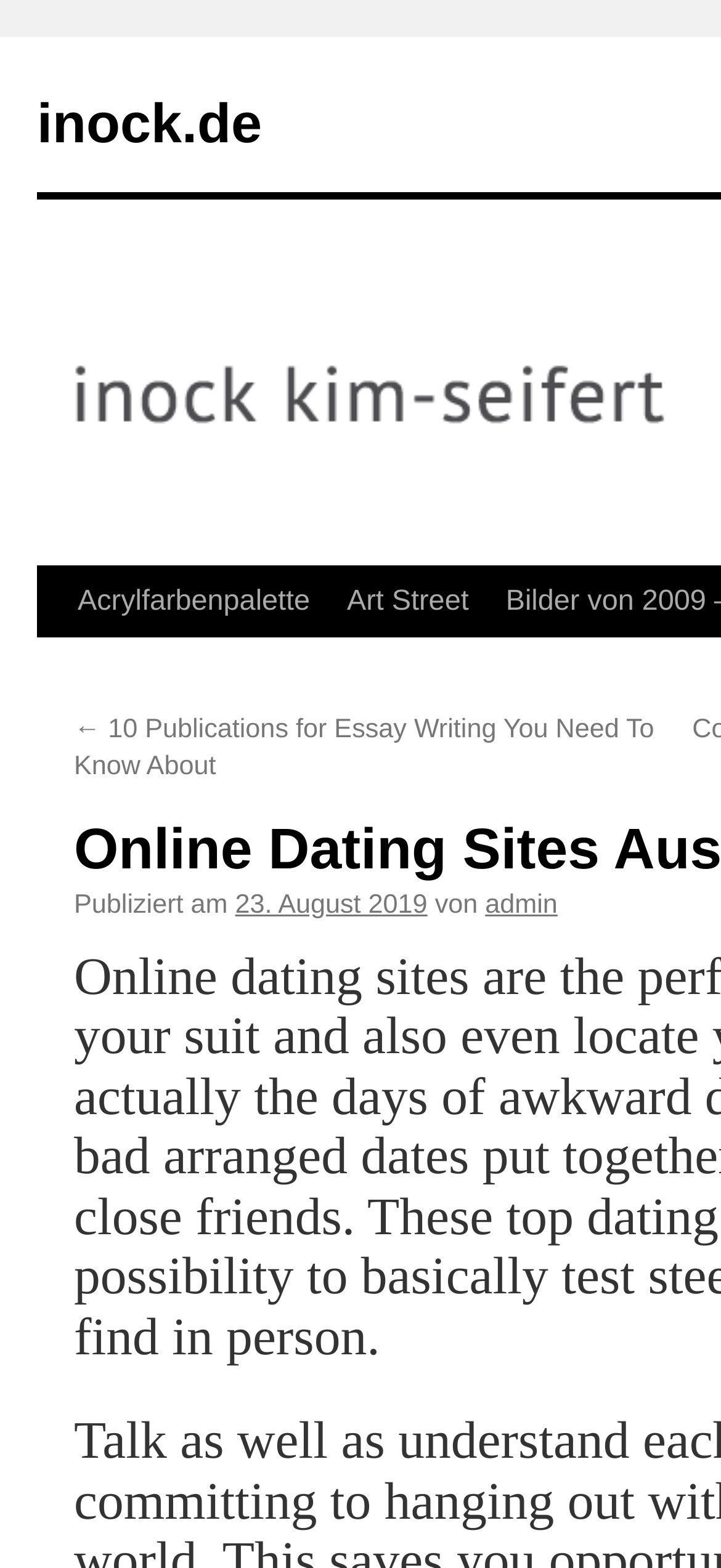Please provide the main heading of the webpage content.

Online Dating Sites Australia